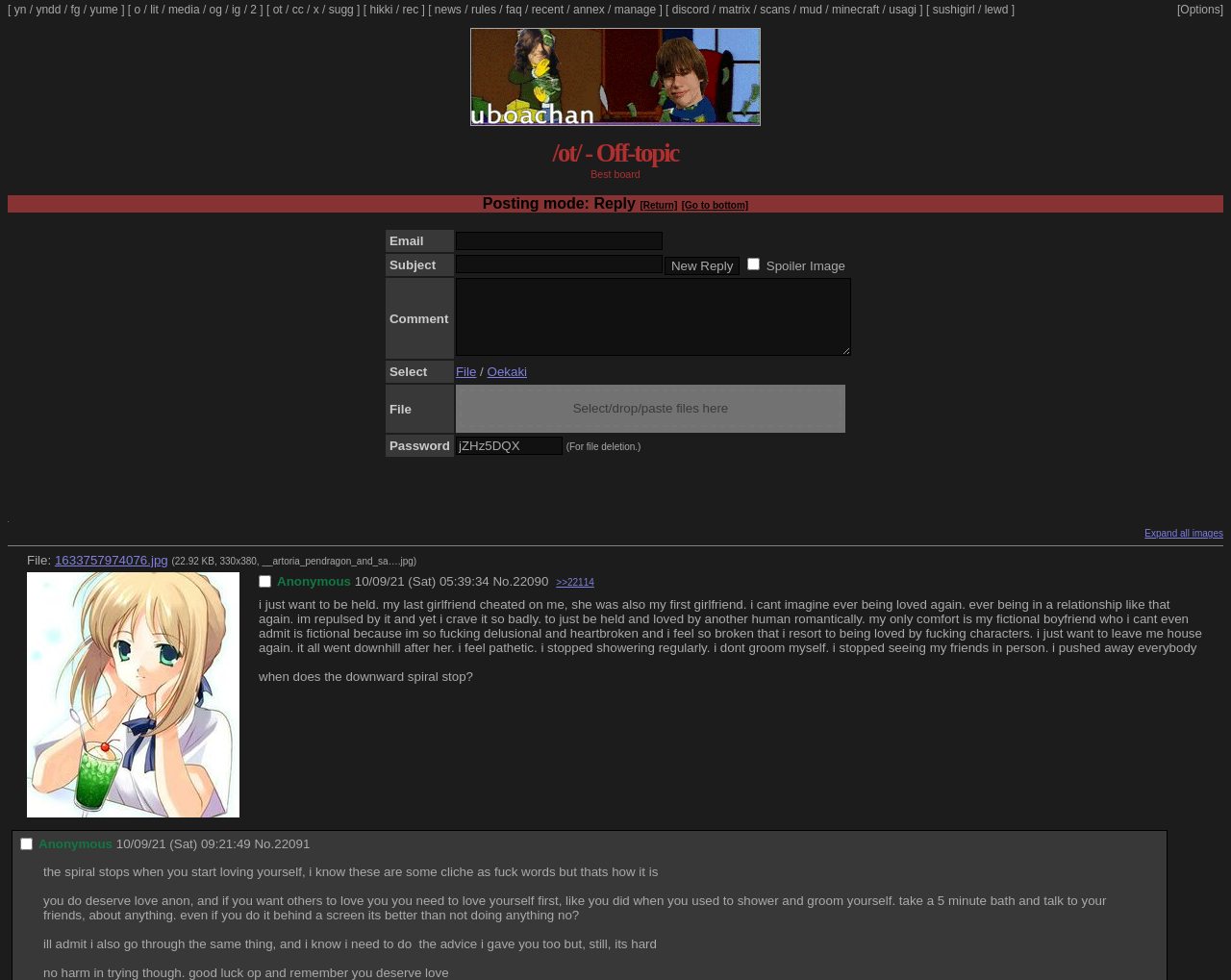Please locate the clickable area by providing the bounding box coordinates to follow this instruction: "Visit VODACOM".

None